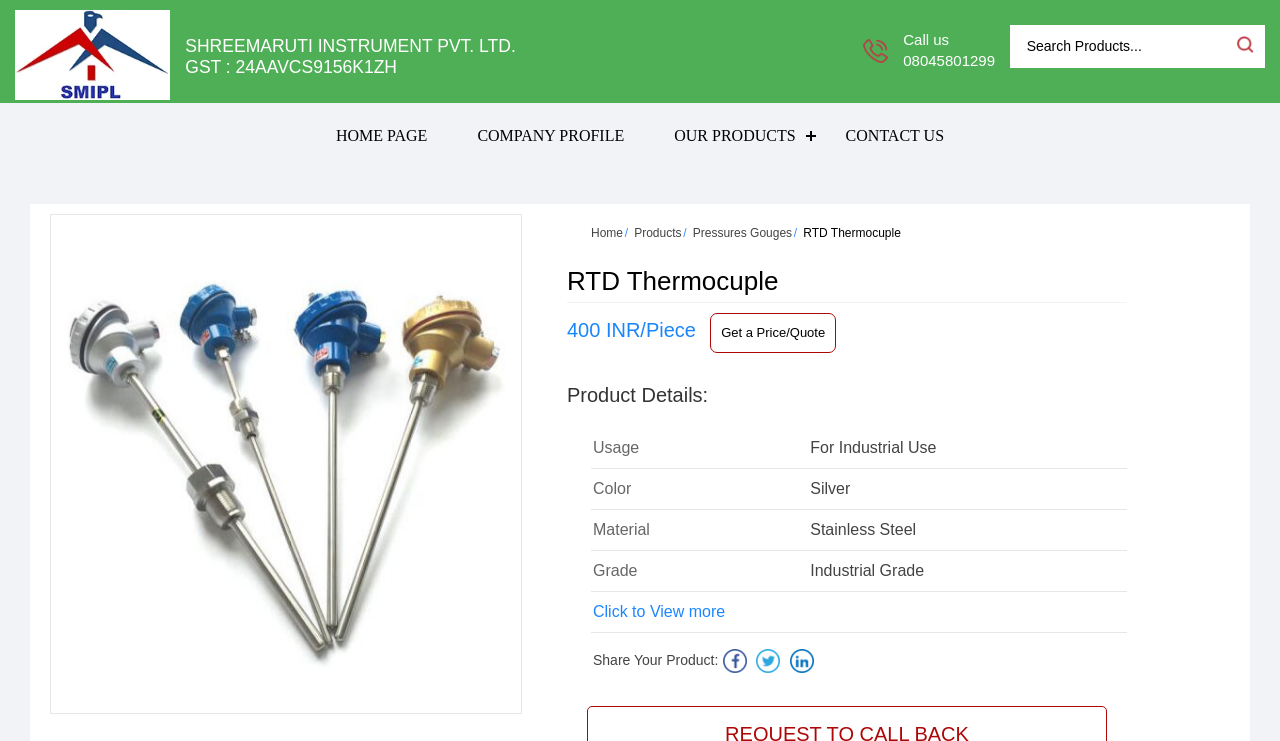What is the company's GST number?
Give a detailed explanation using the information visible in the image.

The company's GST number can be found in the heading element on the top of the webpage, which reads 'SHREEMARUTI INSTRUMENT PVT. LTD. GST : 24AAVCS9156K1ZH'.